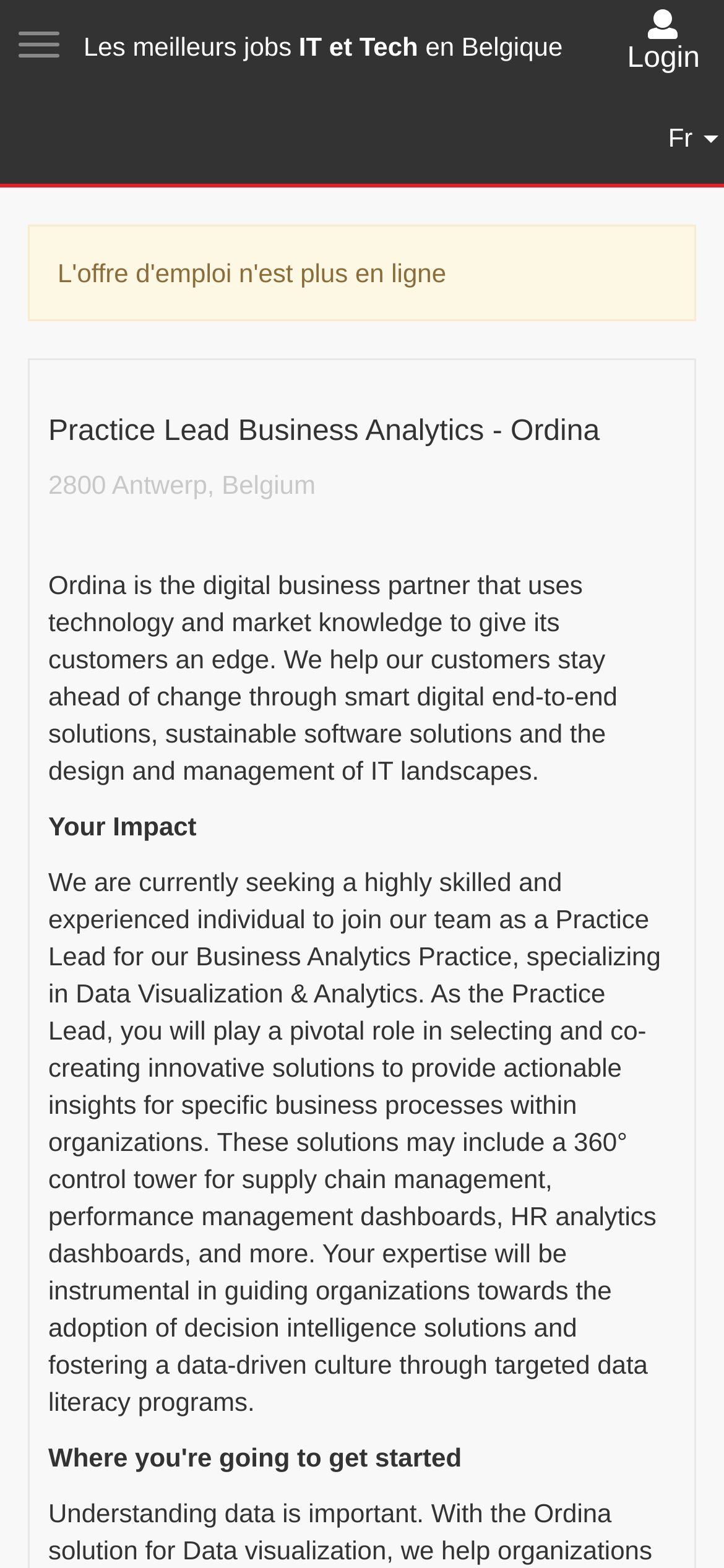Utilize the details in the image to thoroughly answer the following question: What is the job title of the position?

The job title can be found in the heading 'Practice Lead Business Analytics - Ordina' which is a child element of the HeaderAsNonLandmark element.